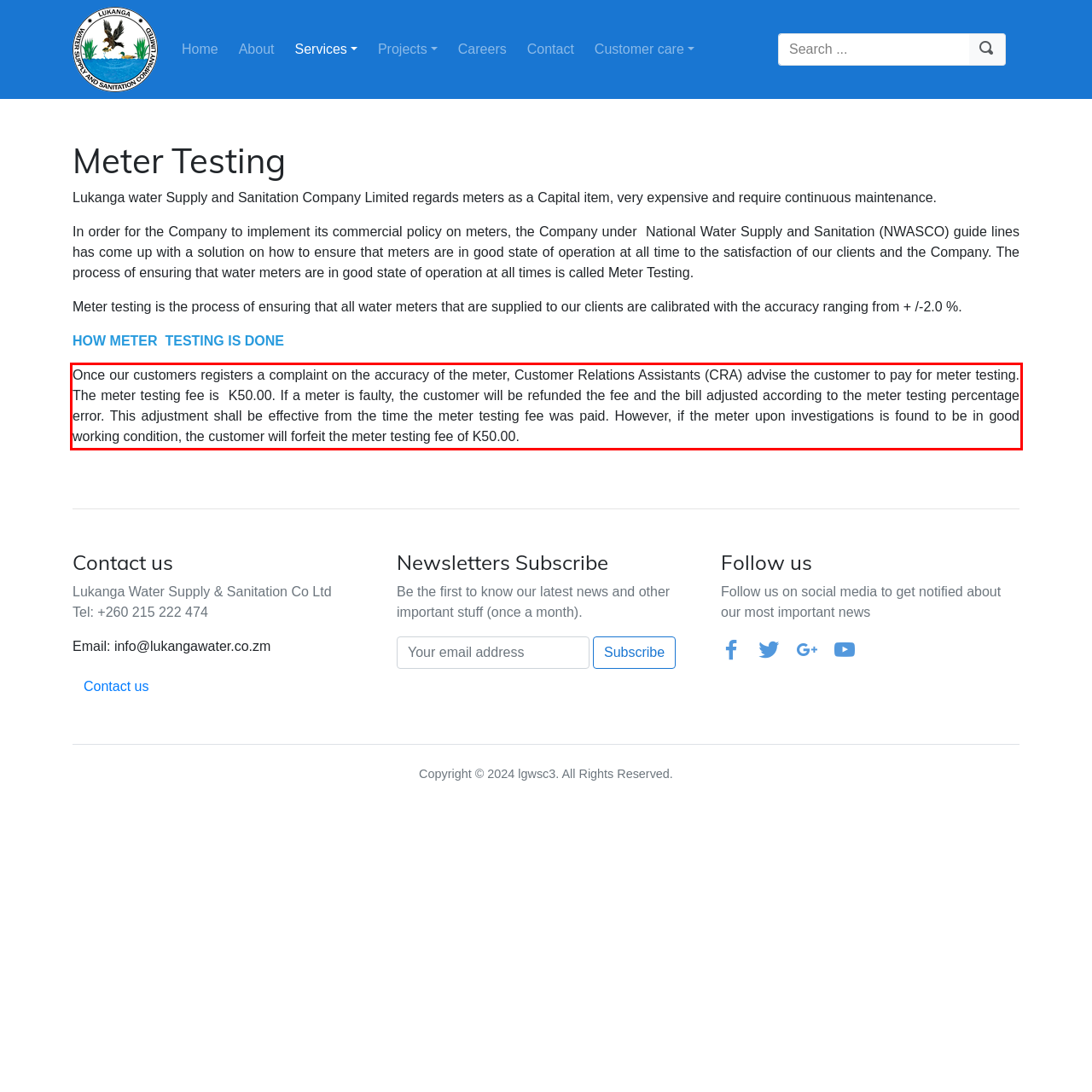Please analyze the provided webpage screenshot and perform OCR to extract the text content from the red rectangle bounding box.

Once our customers registers a complaint on the accuracy of the meter, Customer Relations Assistants (CRA) advise the customer to pay for meter testing. The meter testing fee is K50.00. If a meter is faulty, the customer will be refunded the fee and the bill adjusted according to the meter testing percentage error. This adjustment shall be effective from the time the meter testing fee was paid. However, if the meter upon investigations is found to be in good working condition, the customer will forfeit the meter testing fee of K50.00.